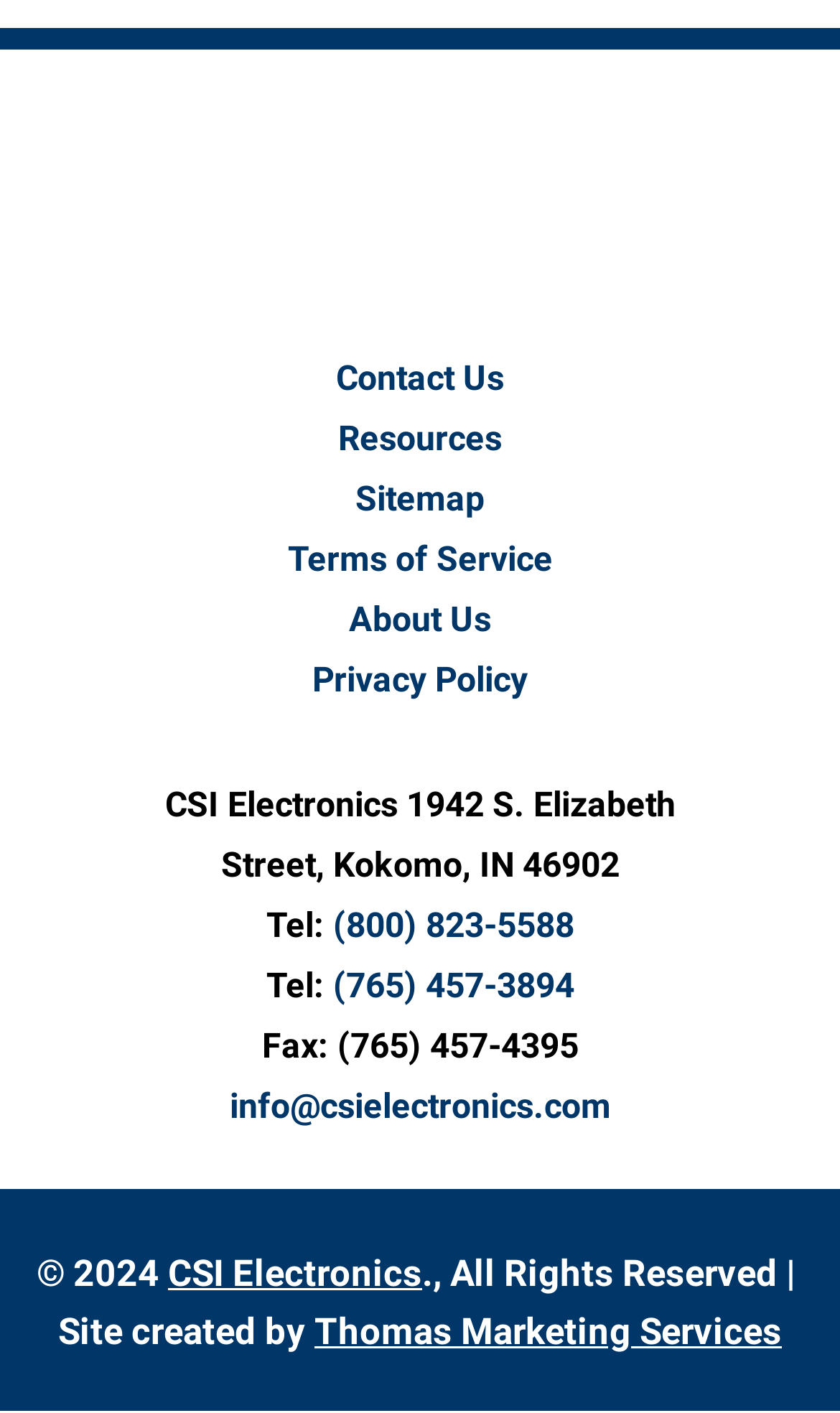Show the bounding box coordinates for the element that needs to be clicked to execute the following instruction: "send email to CSI Electronics". Provide the coordinates in the form of four float numbers between 0 and 1, i.e., [left, top, right, bottom].

[0.273, 0.768, 0.727, 0.797]